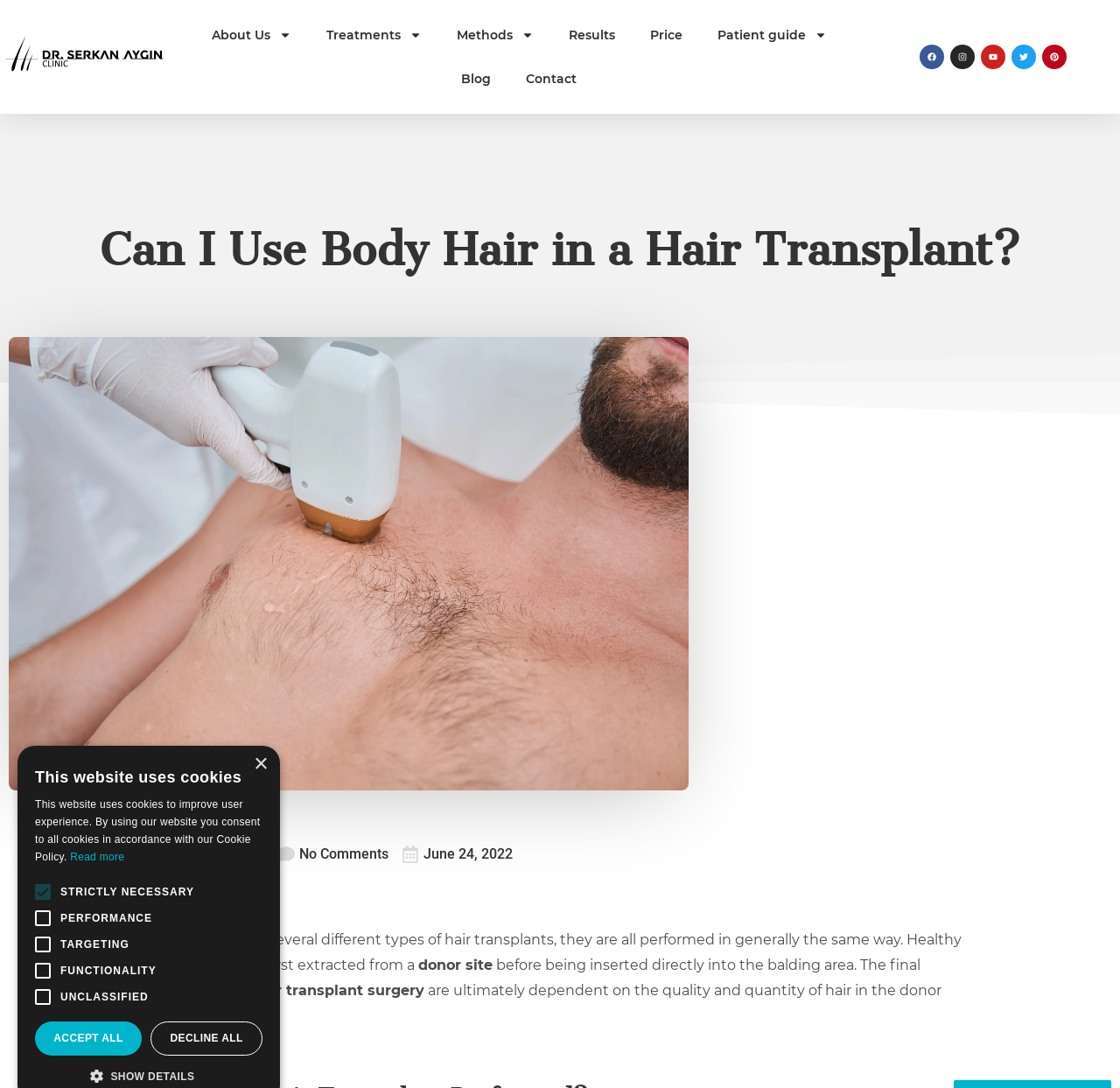Please find the bounding box coordinates of the element that must be clicked to perform the given instruction: "Click the Contact link". The coordinates should be four float numbers from 0 to 1, i.e., [left, top, right, bottom].

[0.454, 0.052, 0.531, 0.093]